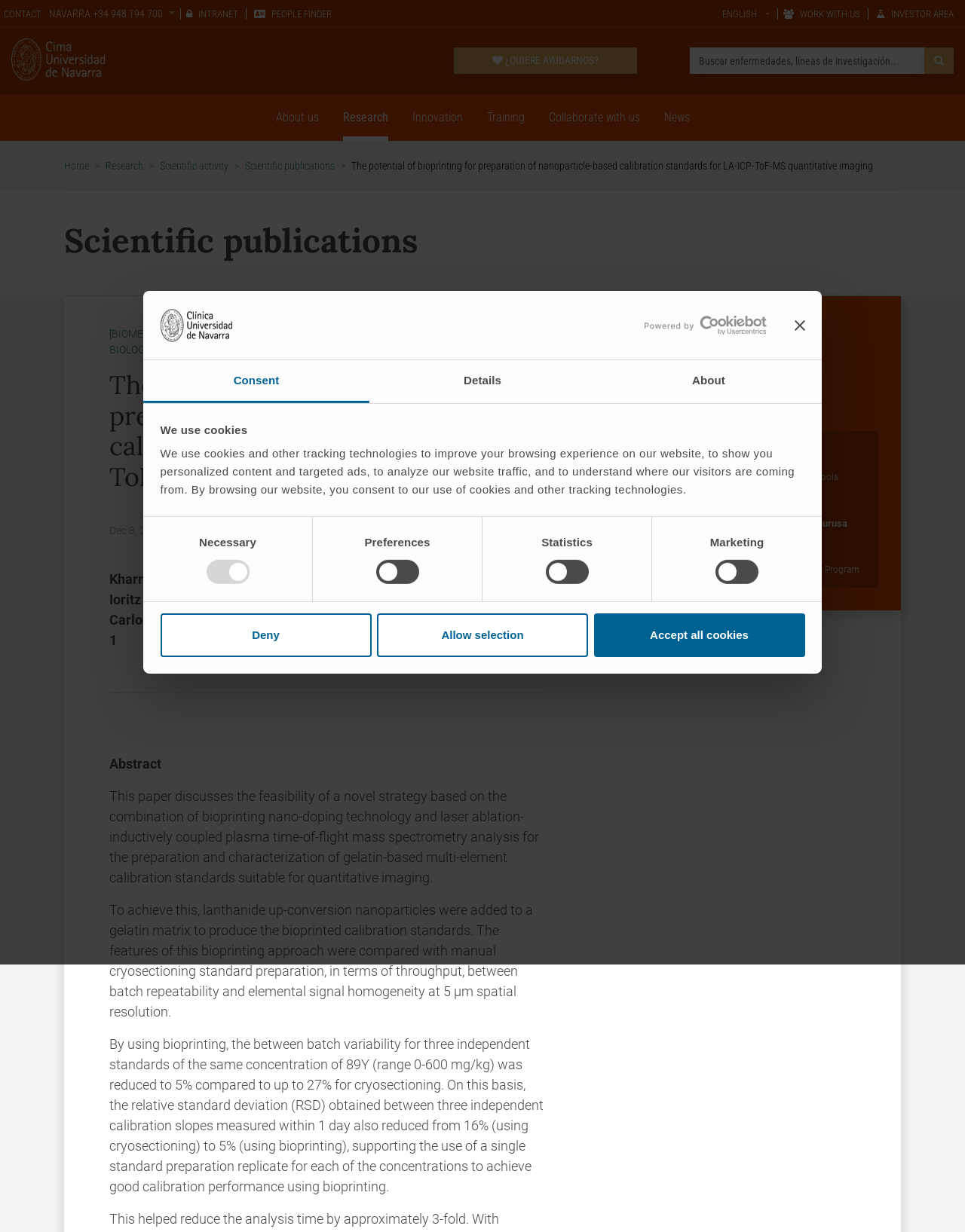What is the name of the magazine where the article was published?
Using the details from the image, give an elaborate explanation to answer the question.

The answer can be found in the section where the article's metadata is displayed, specifically in the line 'Magazine: Metallomics'.